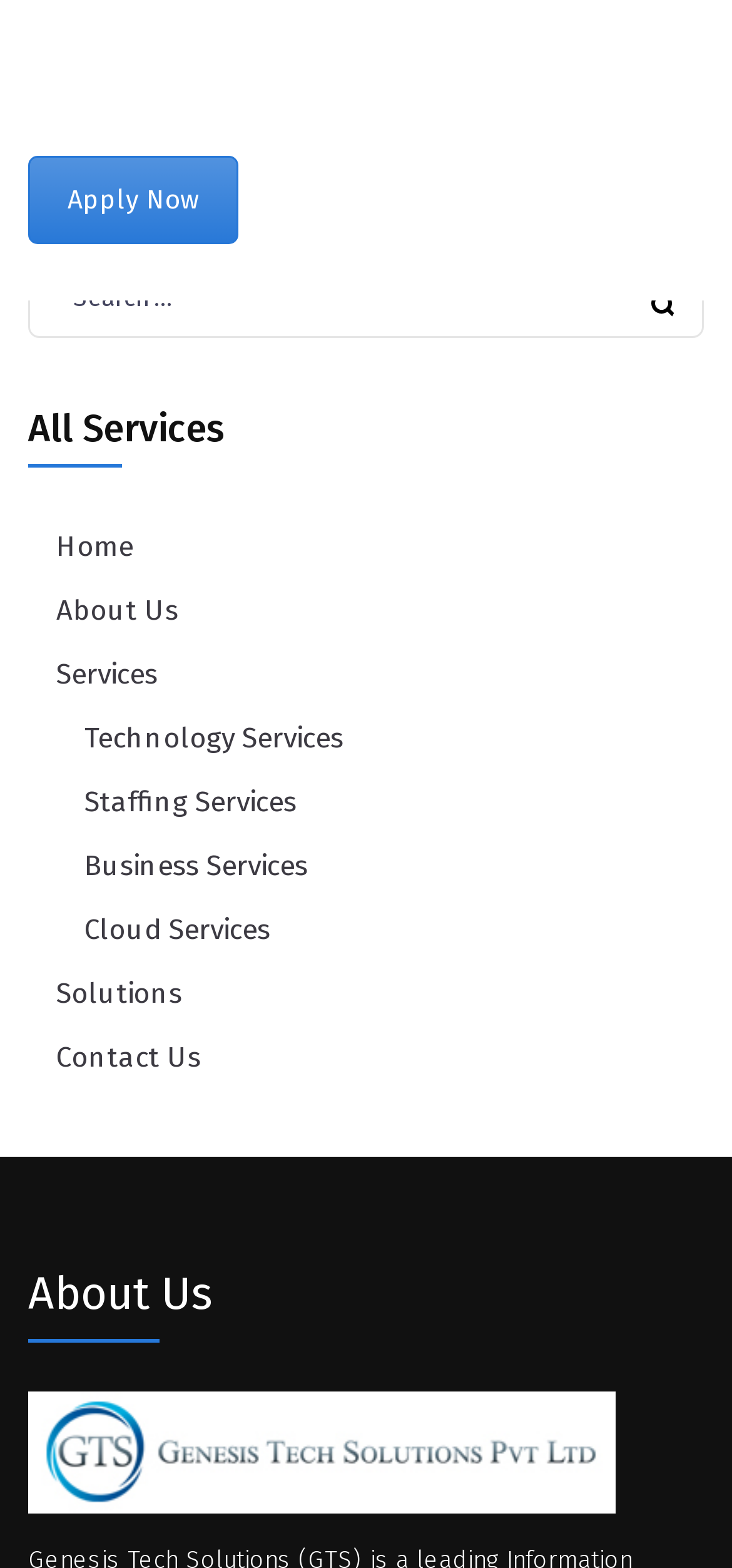Determine the bounding box coordinates of the section to be clicked to follow the instruction: "View the company logo". The coordinates should be given as four float numbers between 0 and 1, formatted as [left, top, right, bottom].

[0.038, 0.887, 0.841, 0.965]